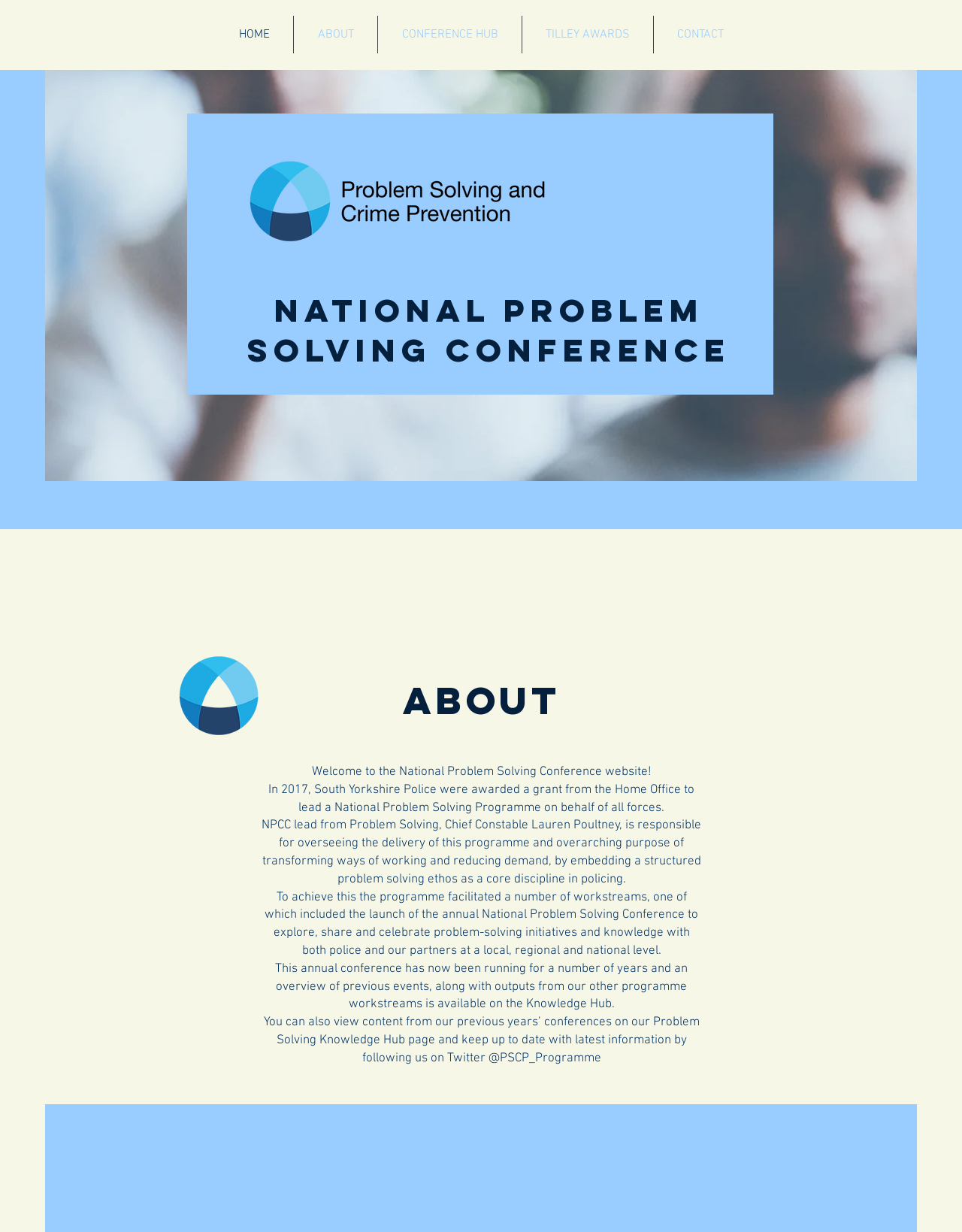Indicate the bounding box coordinates of the element that must be clicked to execute the instruction: "Click on the HOME link". The coordinates should be given as four float numbers between 0 and 1, i.e., [left, top, right, bottom].

[0.223, 0.013, 0.305, 0.043]